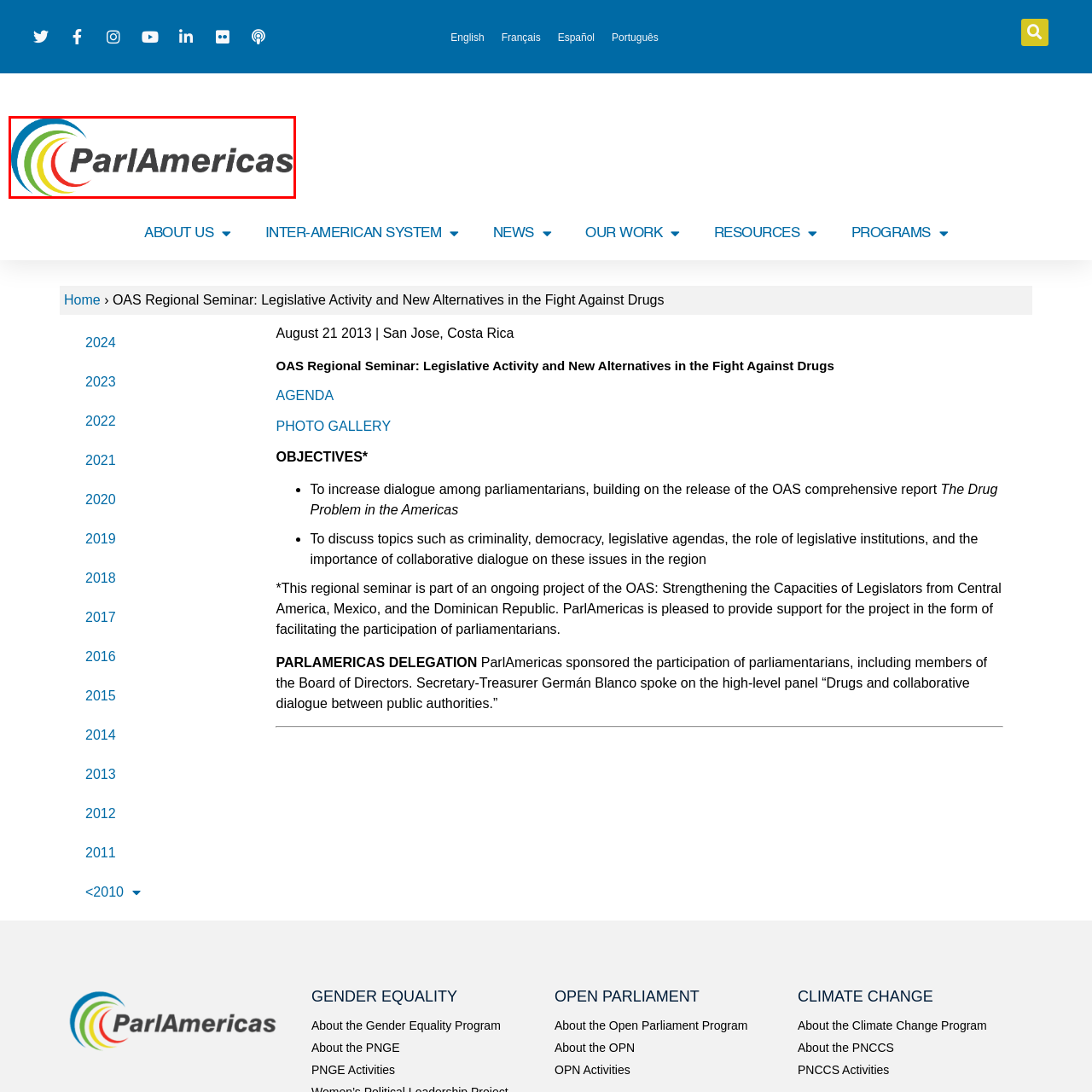What is the purpose of the logo?
Inspect the image enclosed within the red bounding box and provide a detailed answer to the question, using insights from the image.

The logo serves as a visual symbol of the organization's mission during events such as the OAS Regional Seminar focused on legislative activity and innovative strategies in addressing drug-related challenges.